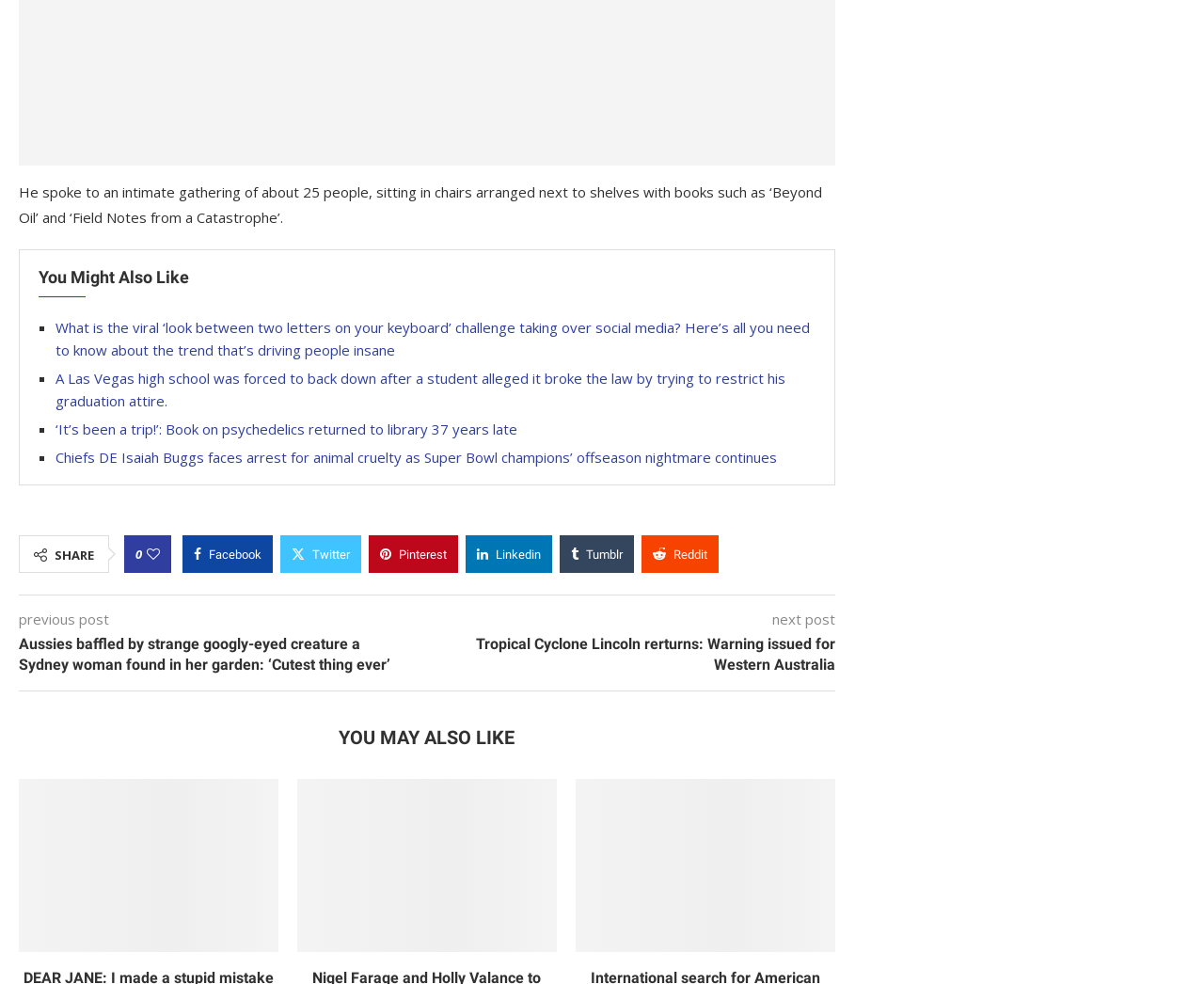Locate the bounding box coordinates of the area to click to fulfill this instruction: "Download the Highsnobiety app". The bounding box should be presented as four float numbers between 0 and 1, in the order [left, top, right, bottom].

None